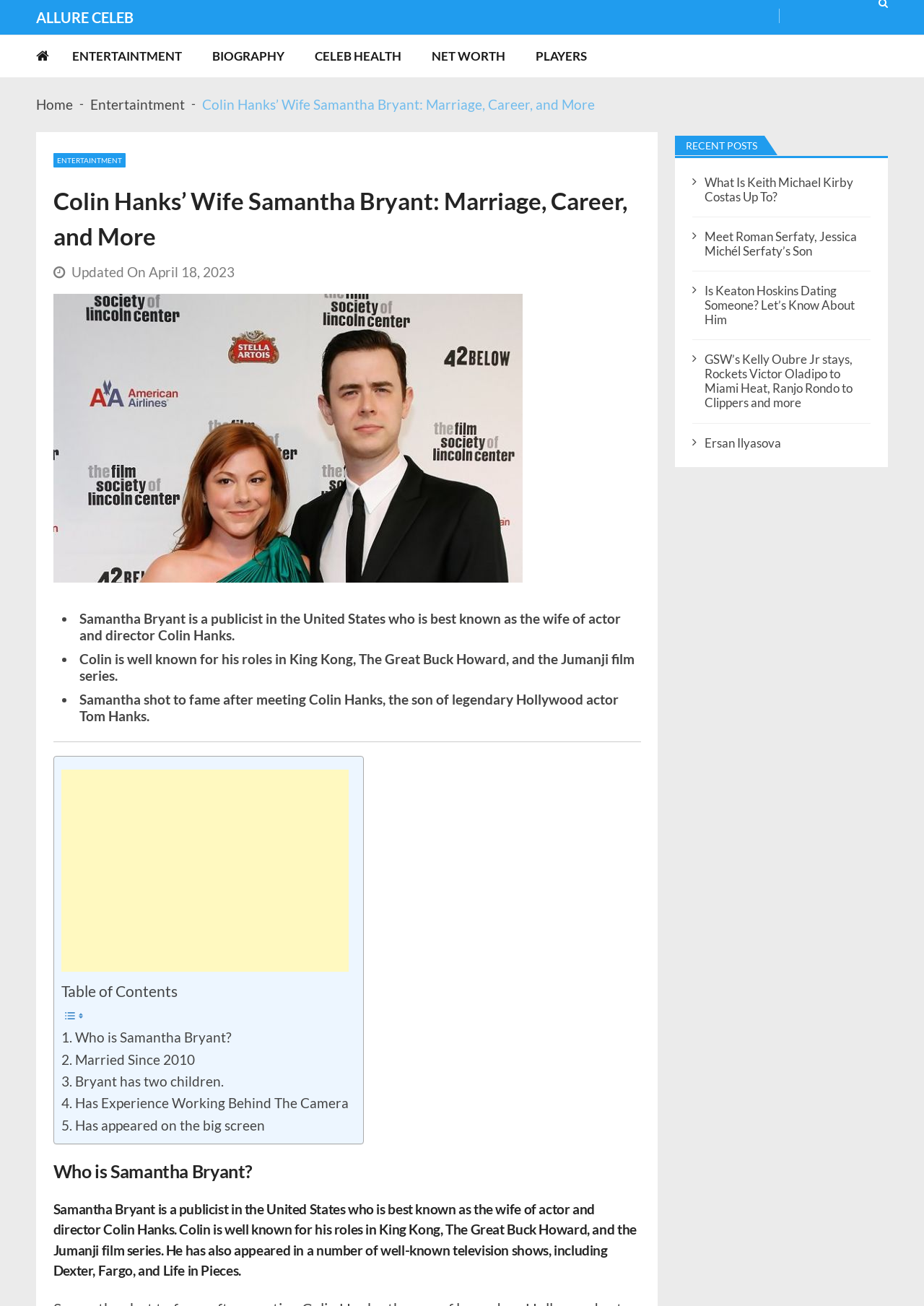Locate the bounding box coordinates of the element that should be clicked to fulfill the instruction: "Search for something".

[0.851, 0.002, 0.896, 0.027]